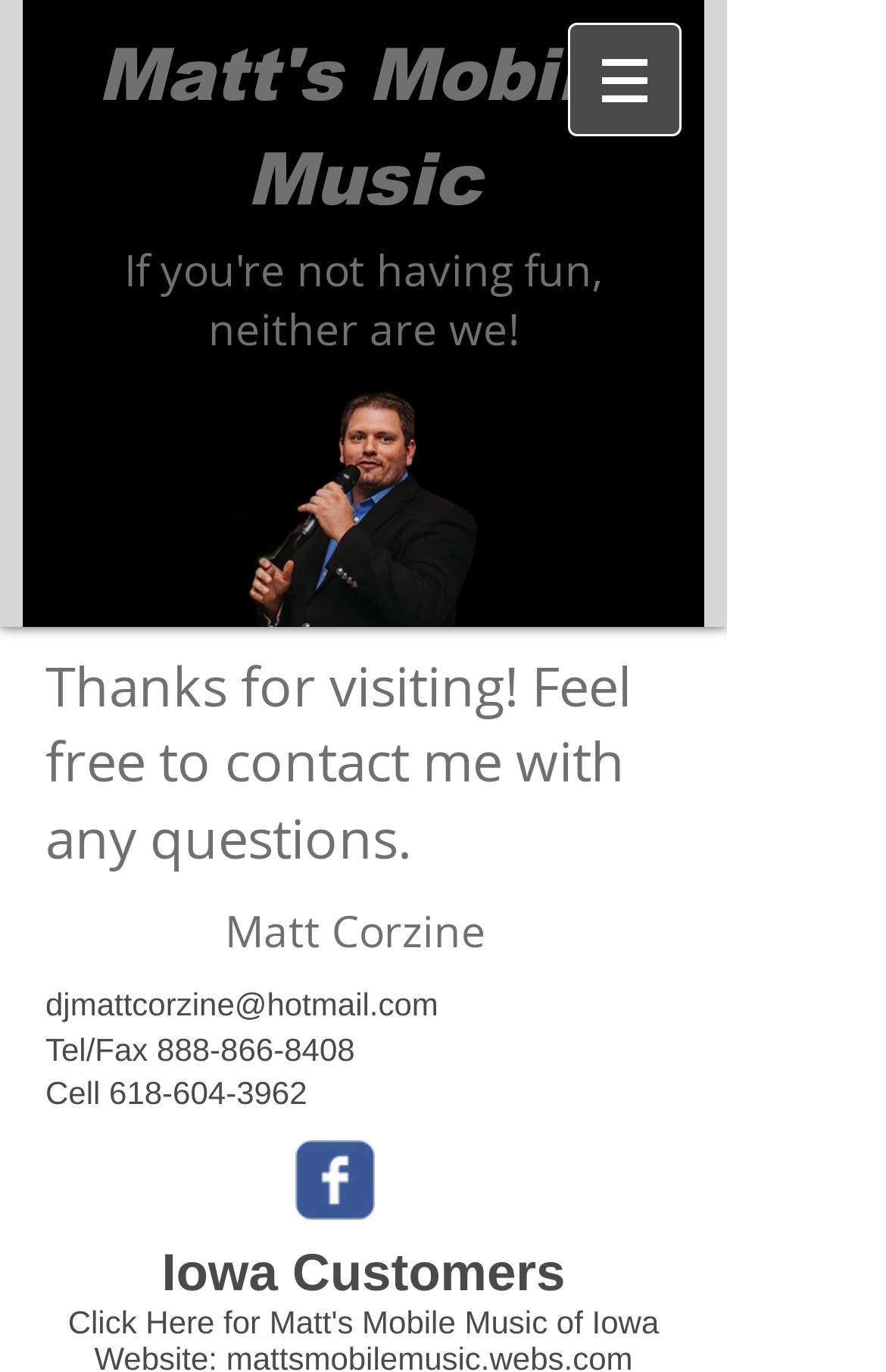What is the email address to contact?
Use the screenshot to answer the question with a single word or phrase.

djmattcorzine@hotmail.com